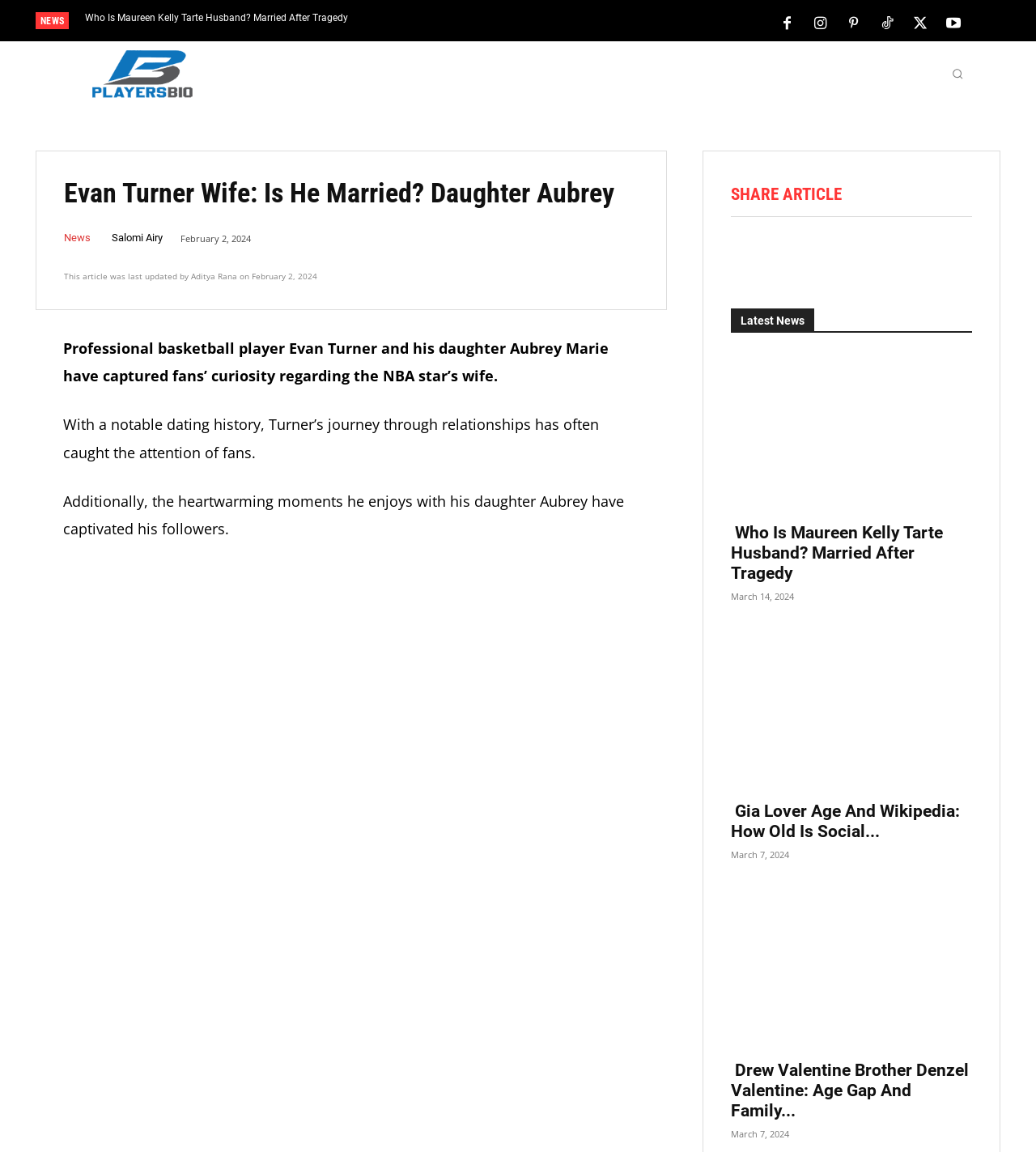Locate the bounding box coordinates of the clickable element to fulfill the following instruction: "Share the article". Provide the coordinates as four float numbers between 0 and 1 in the format [left, top, right, bottom].

[0.705, 0.162, 0.812, 0.176]